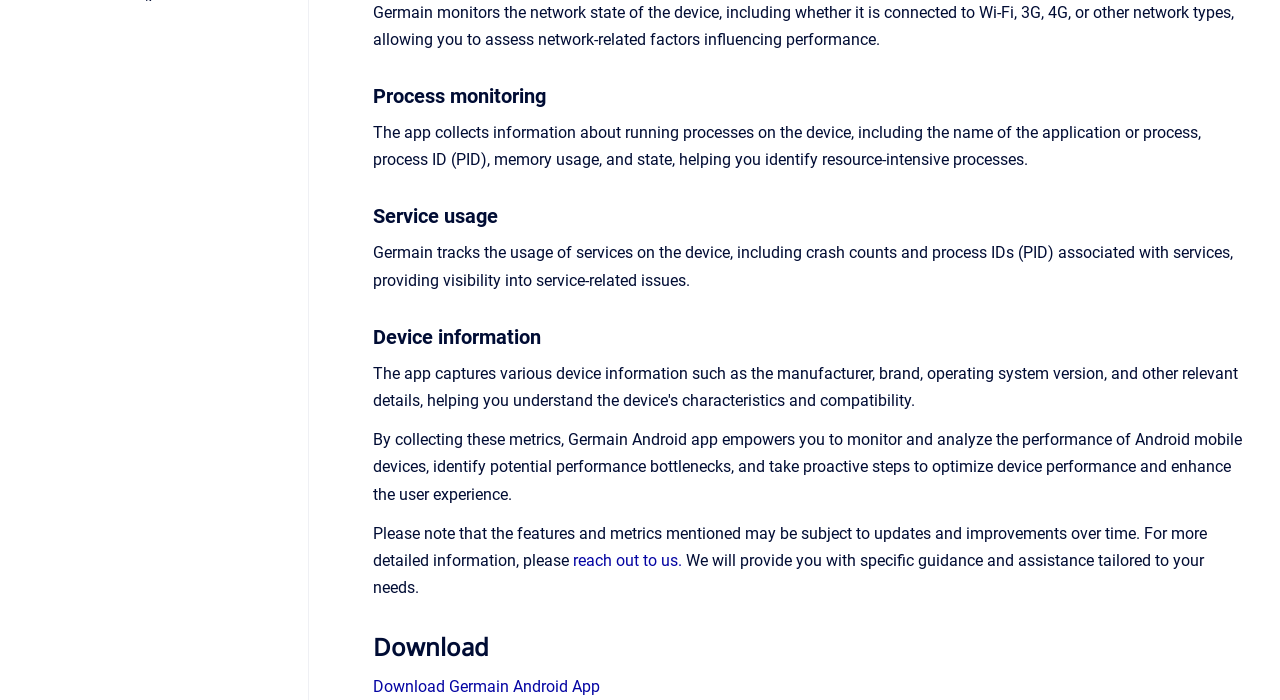Please provide a detailed answer to the question below based on the screenshot: 
What is the last feature mentioned on the webpage?

I looked at the last heading element on the webpage, which is 'Copy to clipboard Download', and it mentions downloading the Germain Android App.